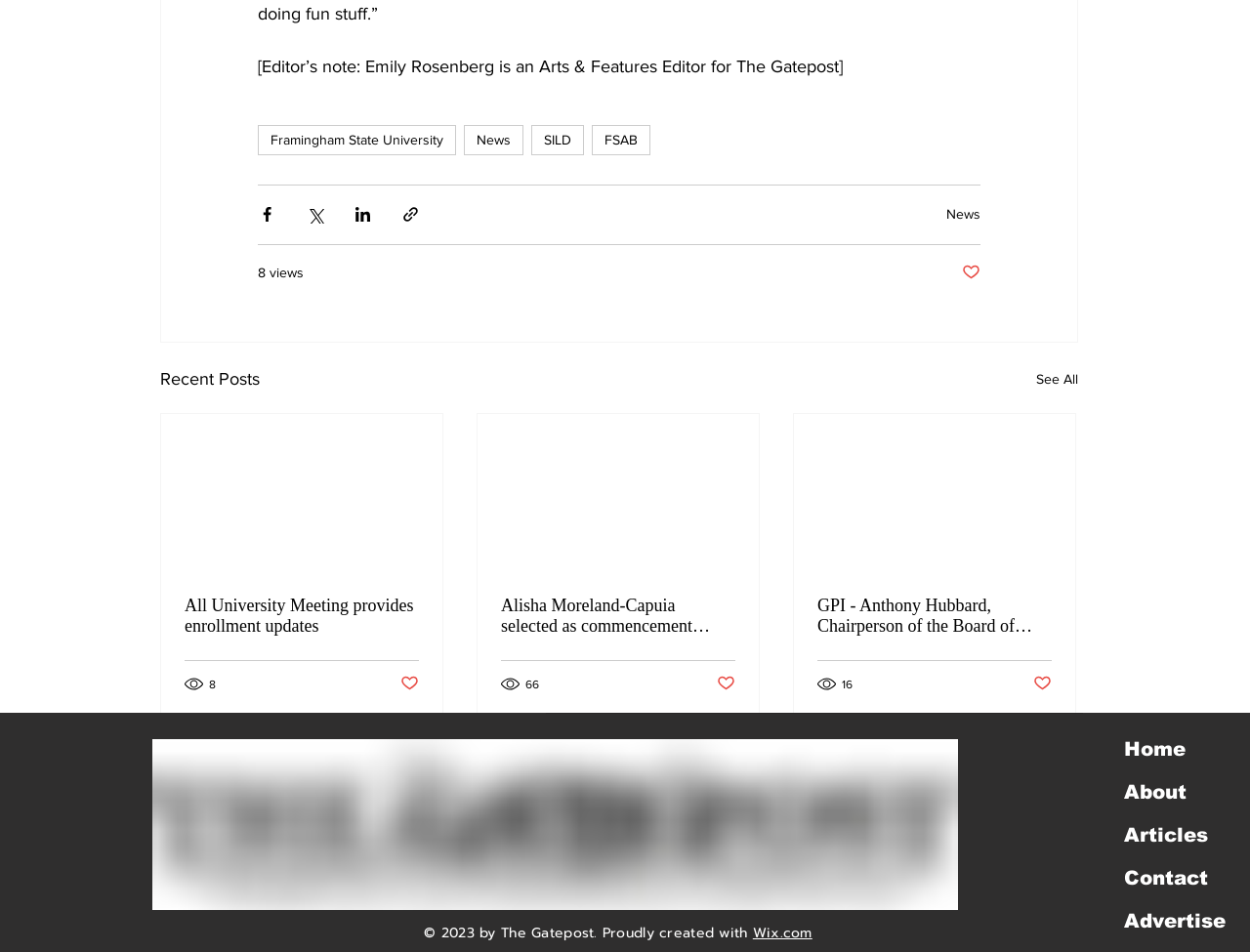Answer this question in one word or a short phrase: How many views does the second article have?

66 views